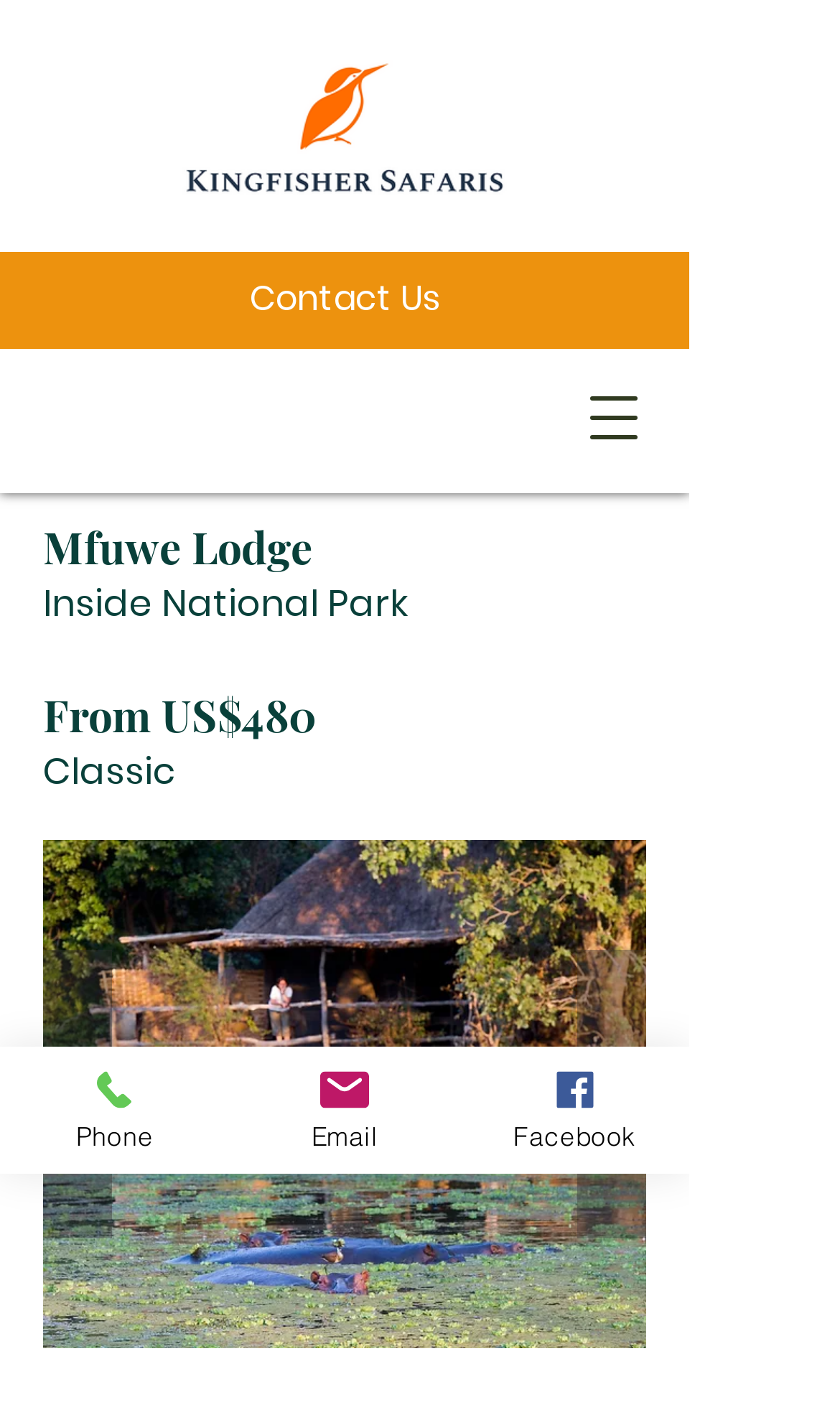With reference to the screenshot, provide a detailed response to the question below:
What is the name of the lodge?

The name of the lodge can be found in the heading element with the text 'Mfuwe Lodge' which is located at the top of the webpage.